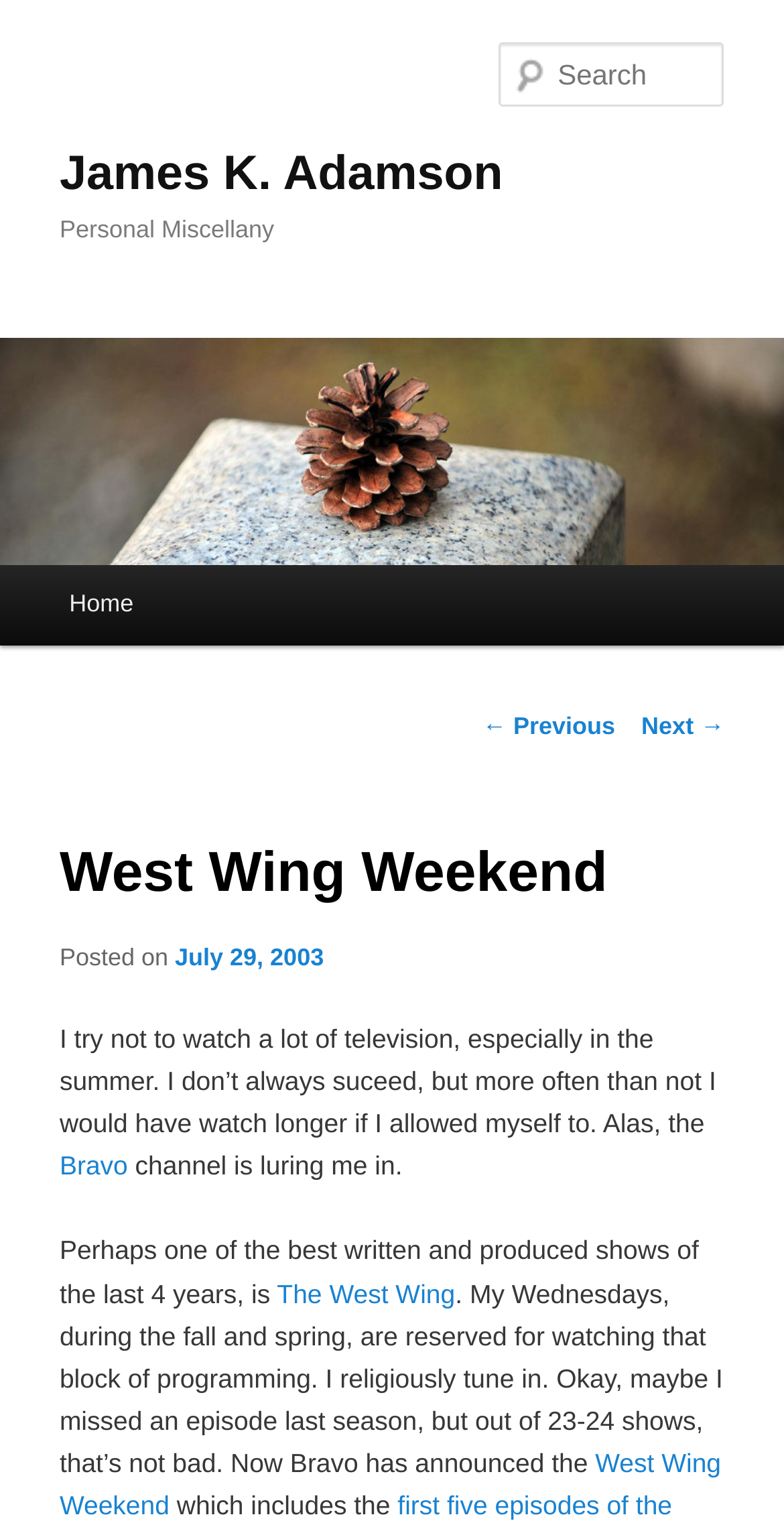Indicate the bounding box coordinates of the clickable region to achieve the following instruction: "search for something."

[0.637, 0.028, 0.924, 0.07]